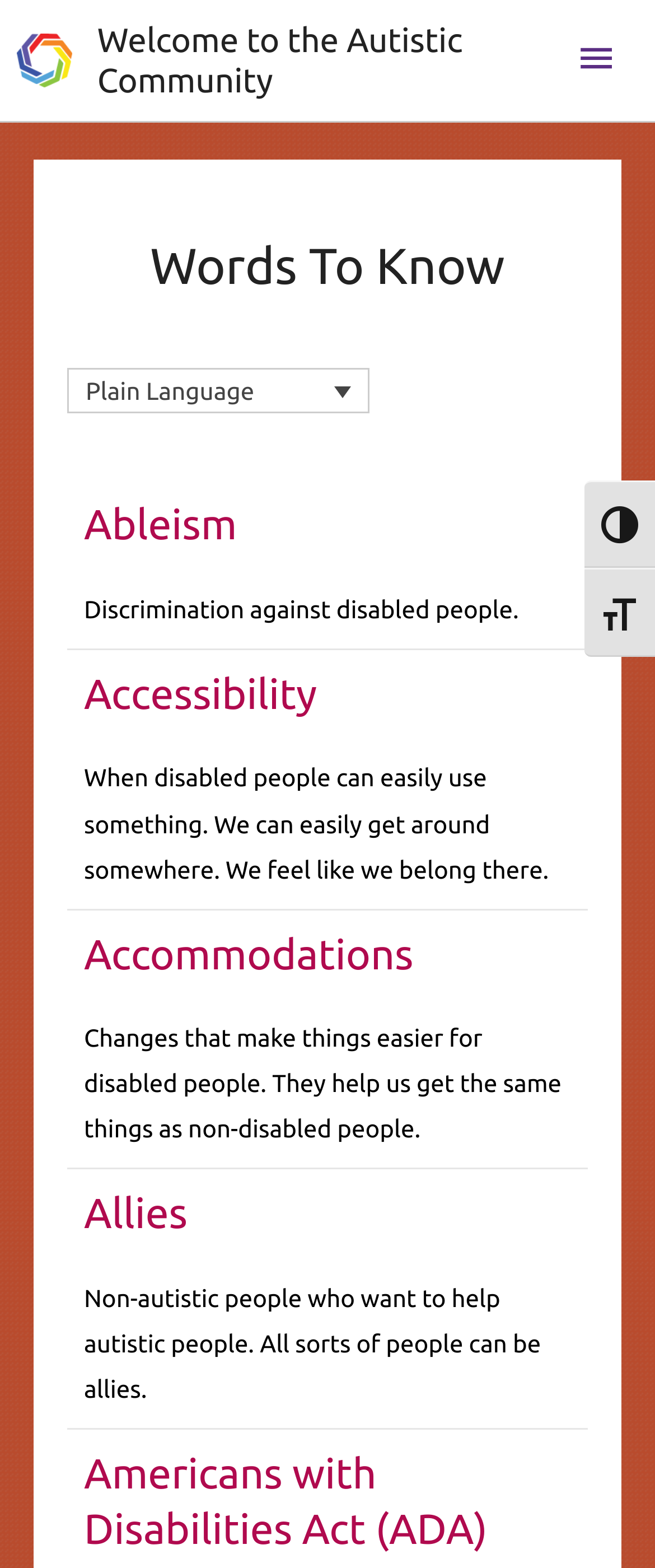Please determine the bounding box coordinates of the element to click on in order to accomplish the following task: "Open main menu". Ensure the coordinates are four float numbers ranging from 0 to 1, i.e., [left, top, right, bottom].

[0.847, 0.011, 0.974, 0.067]